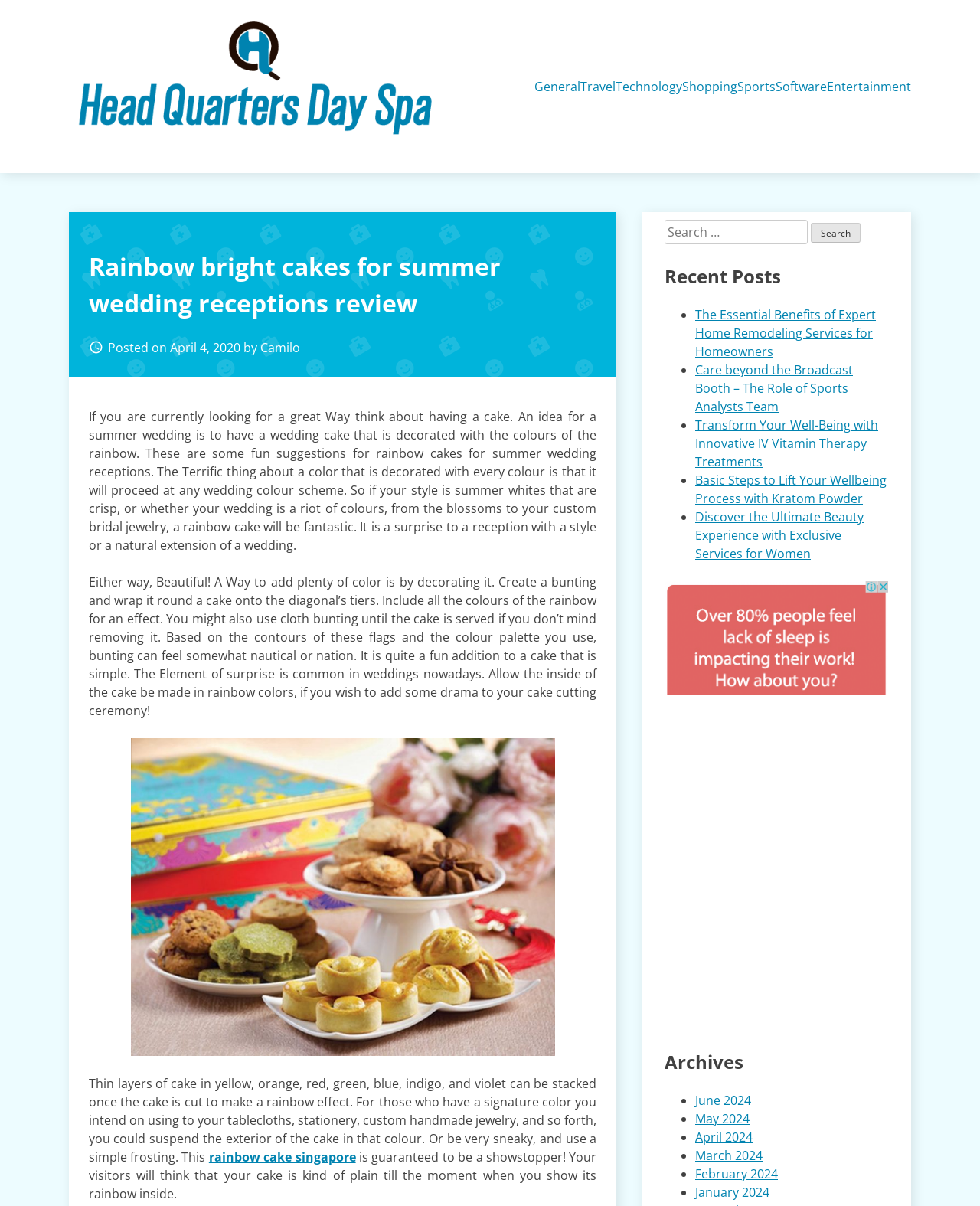What is the theme of the wedding cake described in the article?
Look at the image and respond with a one-word or short-phrase answer.

Rainbow